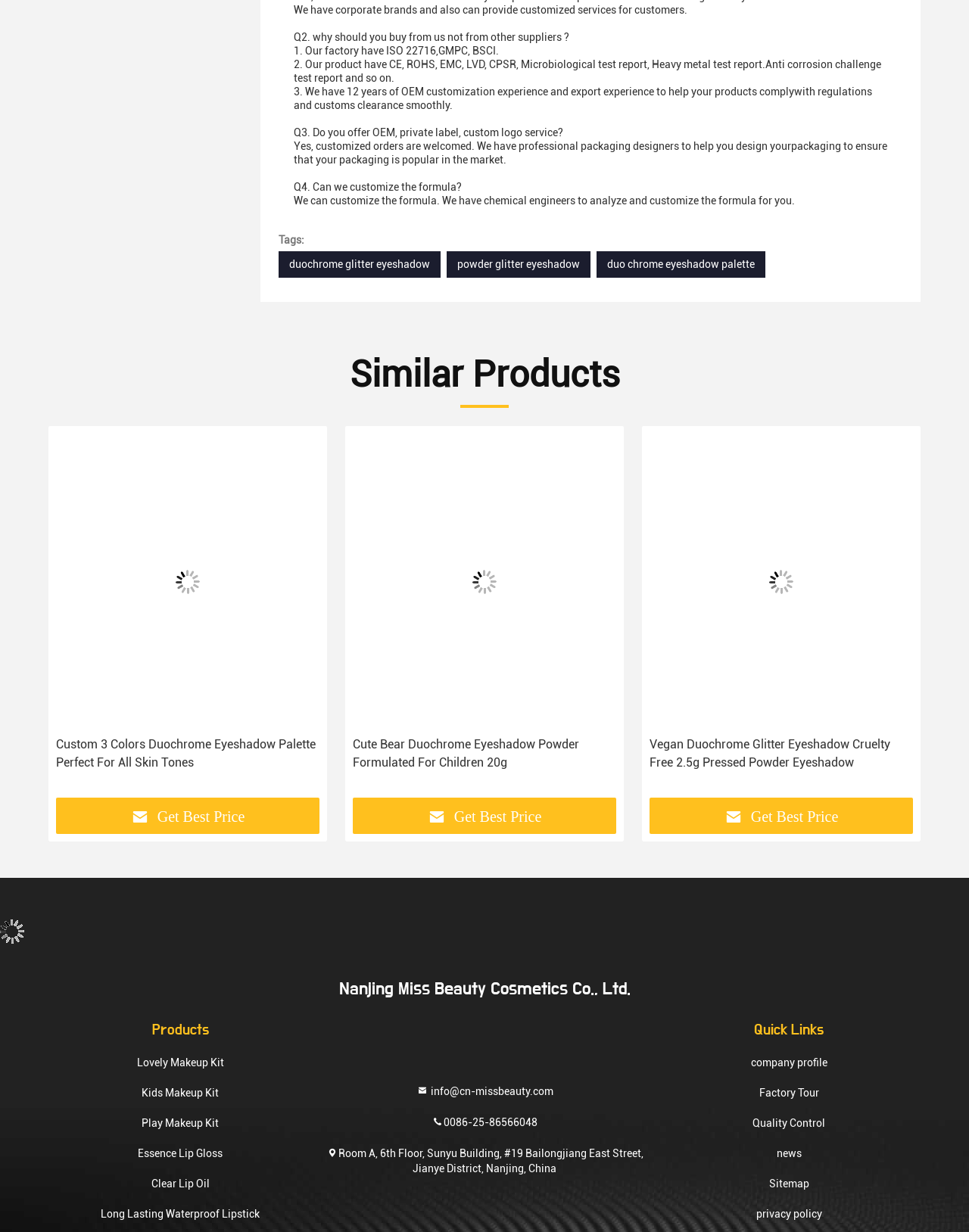What certifications does the company's factory have?
Using the image, elaborate on the answer with as much detail as possible.

I found this by looking at the text that says 'Our factory have ISO 22716, GMPC, BSCI.' which lists the certifications that the company's factory has.